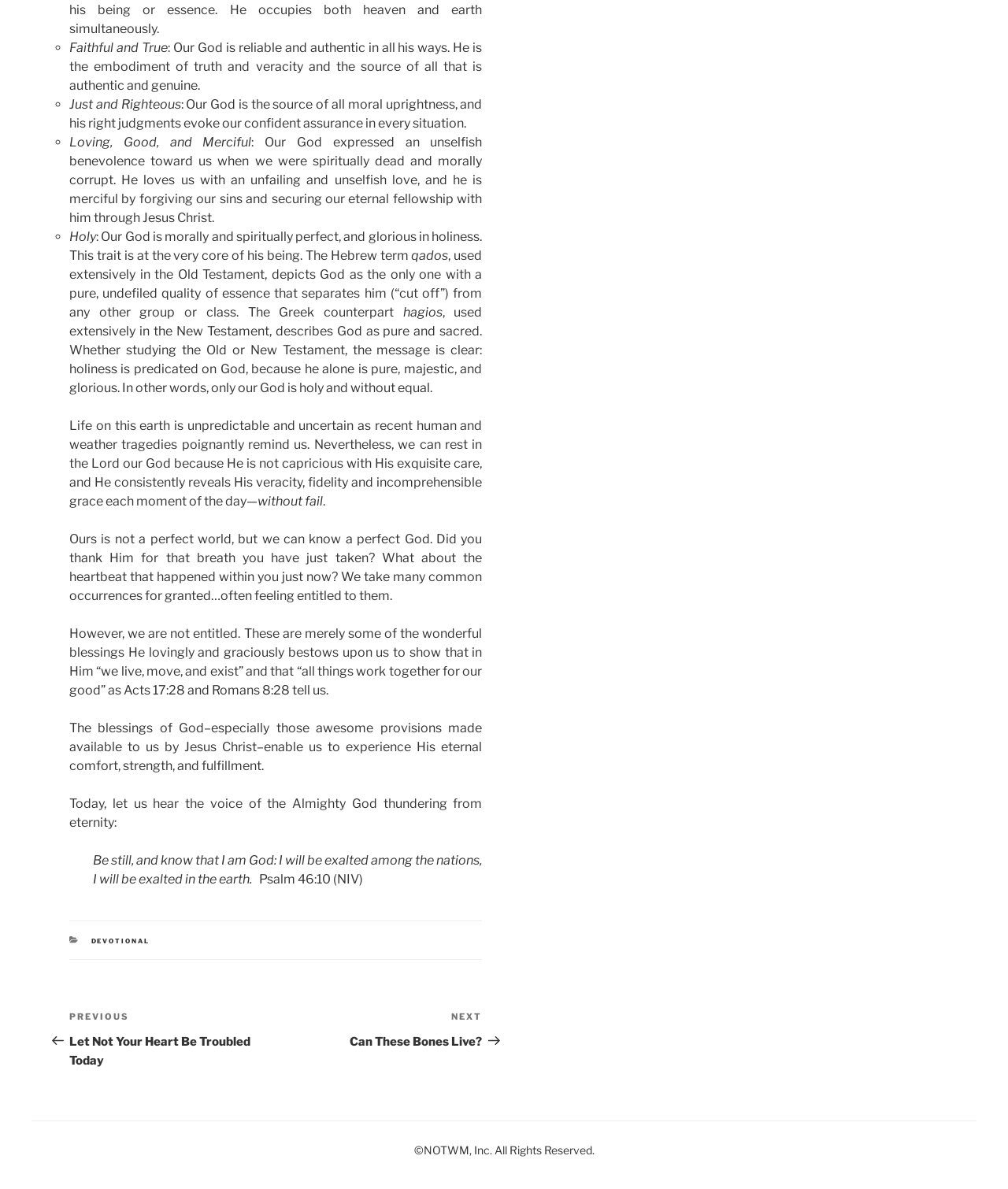Please provide a short answer using a single word or phrase for the question:
What is the first attribute of God described?

Faithful and True